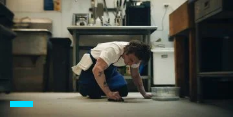Describe all the elements in the image extensively.

In the image, a dedicated chef is seen kneeling on the floor of a bustling restaurant kitchen, deeply engaged in the meticulous task of cleaning. Dressed in a white shirt and blue apron, the chef’s focused expression reflects their commitment to maintaining a pristine work environment. The kitchen is equipped with various culinary tools and appliances, hinting at the intense culinary activity that characterizes such spaces. This scene encapsulates the hard work and dedication required in the food industry, showcasing the behind-the-scenes efforts that contribute to delivering exceptional dining experiences. The image is associated with the show "The Bear," which explores themes of cooking and restaurant life, resonating with viewers who appreciate the artistry and challenge of culinary professions.